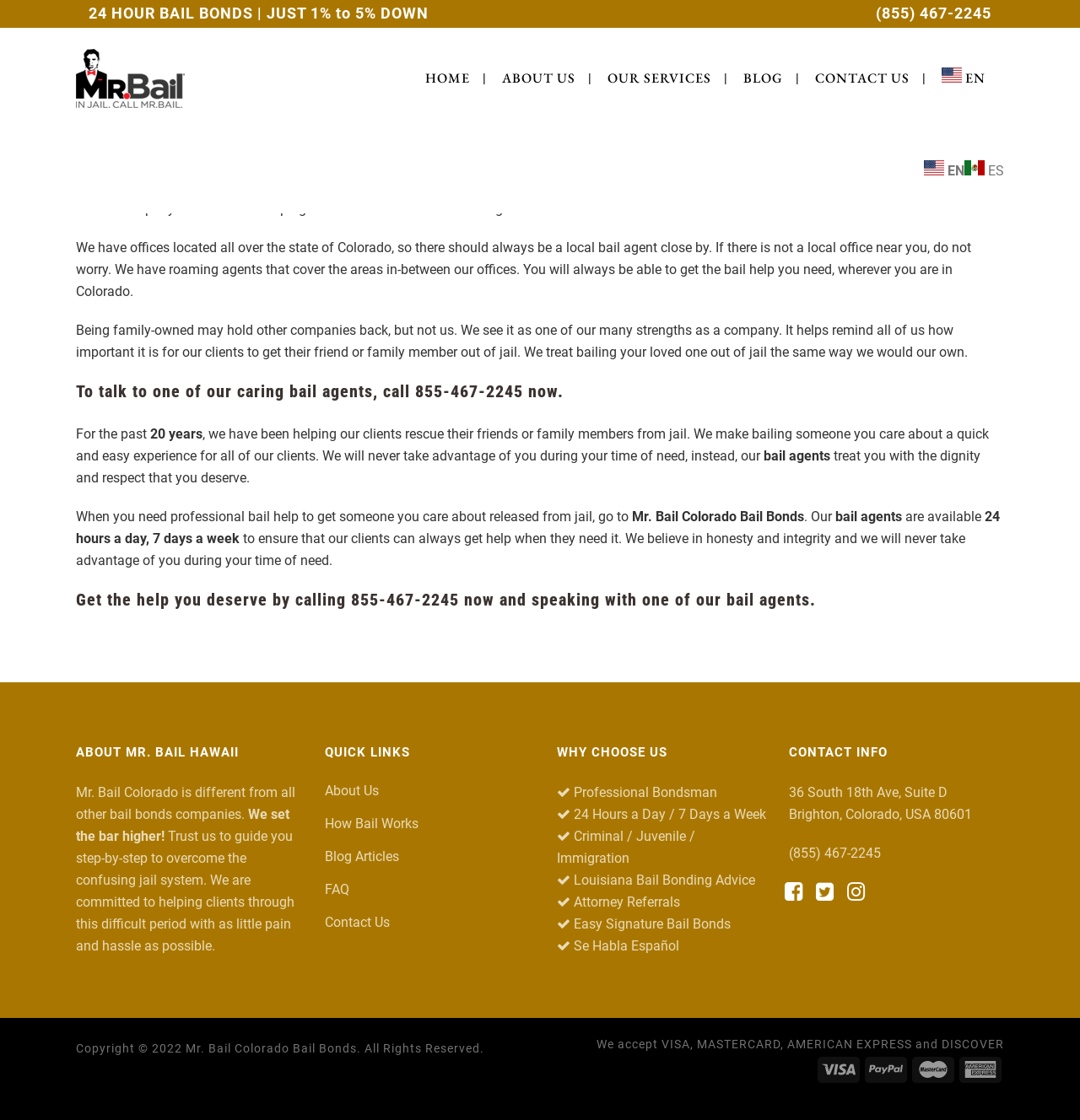Find the bounding box coordinates for the HTML element described in this sentence: "How Bail Works". Provide the coordinates as four float numbers between 0 and 1, in the format [left, top, right, bottom].

[0.301, 0.727, 0.492, 0.744]